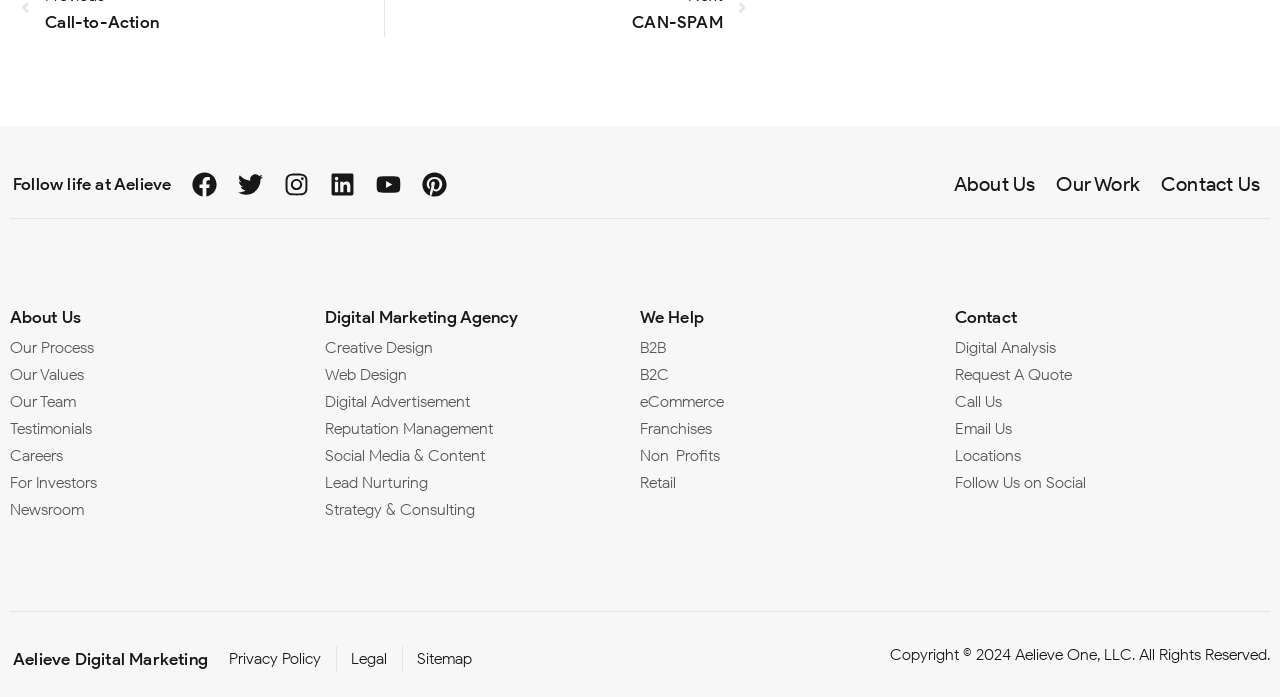How many social media links are available?
Using the visual information, respond with a single word or phrase.

7